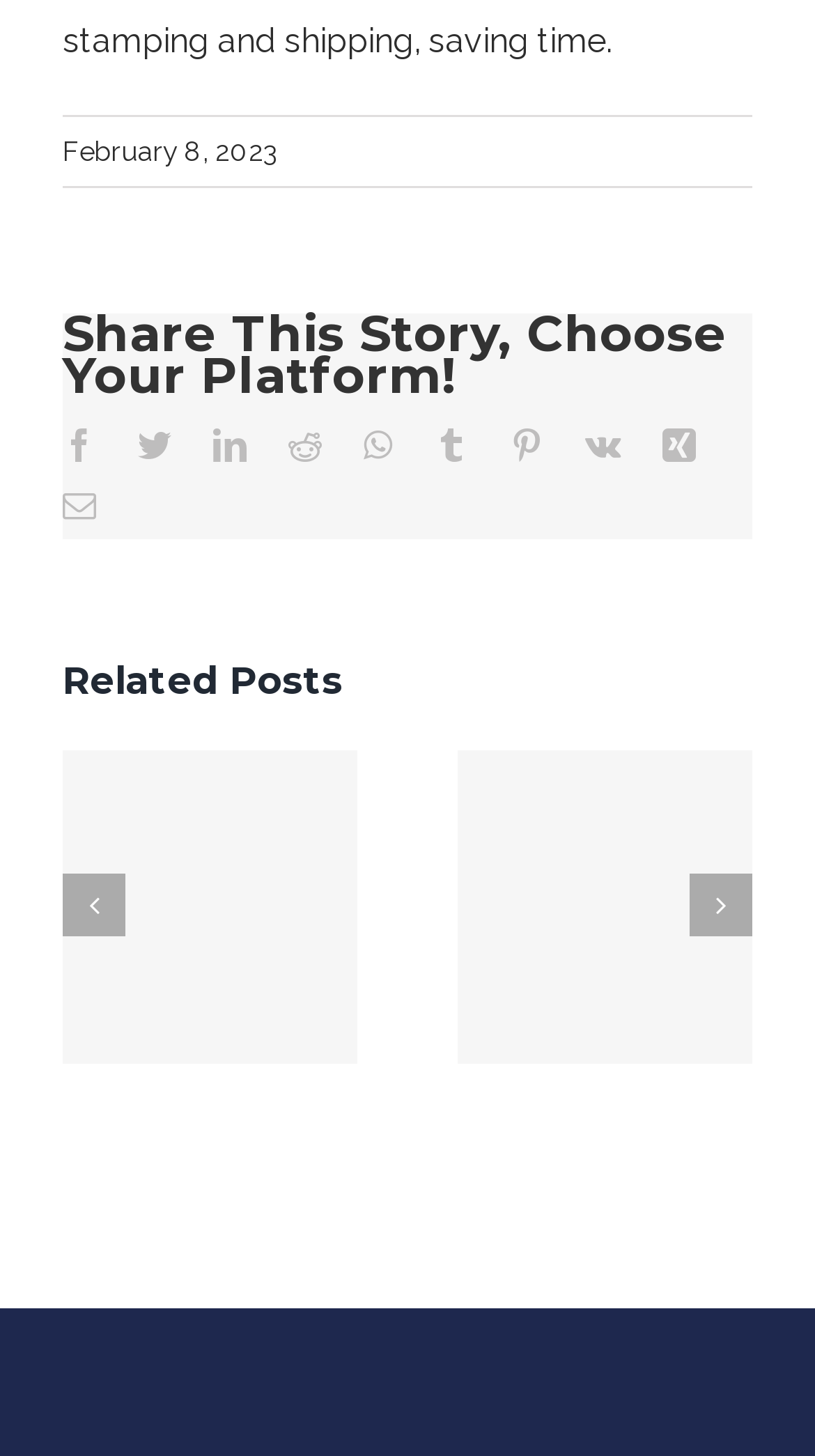Give a one-word or short phrase answer to this question: 
What is the title of the first related post?

What to Look for in a VDR Software Review